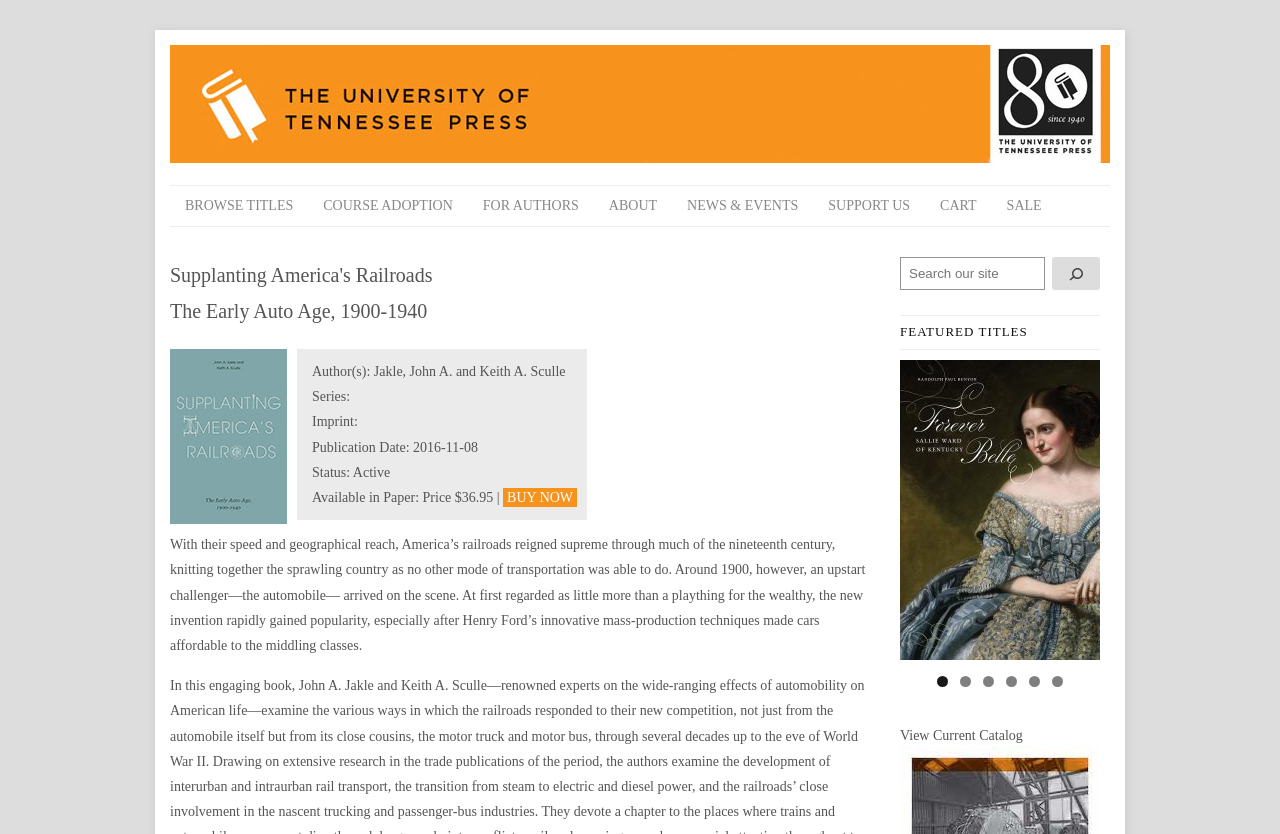How many navigation links are there?
Refer to the screenshot and answer in one word or phrase.

7